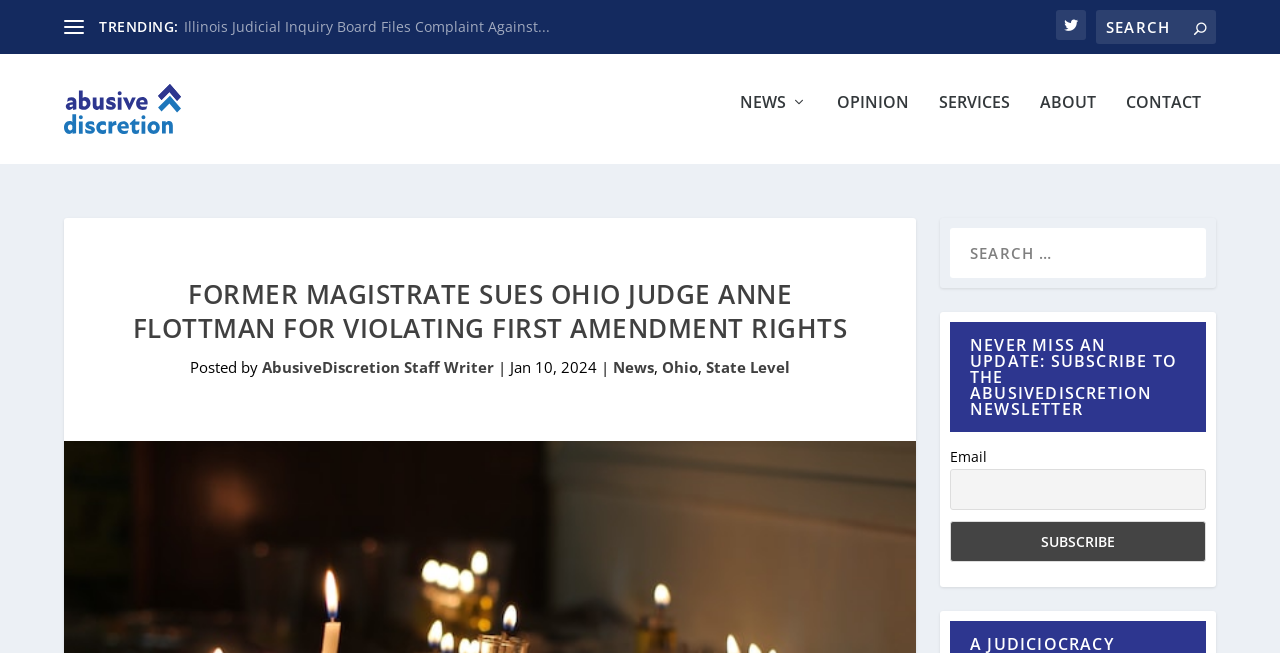Locate the bounding box coordinates of the element that needs to be clicked to carry out the instruction: "Subscribe to the newsletter". The coordinates should be given as four float numbers ranging from 0 to 1, i.e., [left, top, right, bottom].

[0.742, 0.776, 0.942, 0.839]